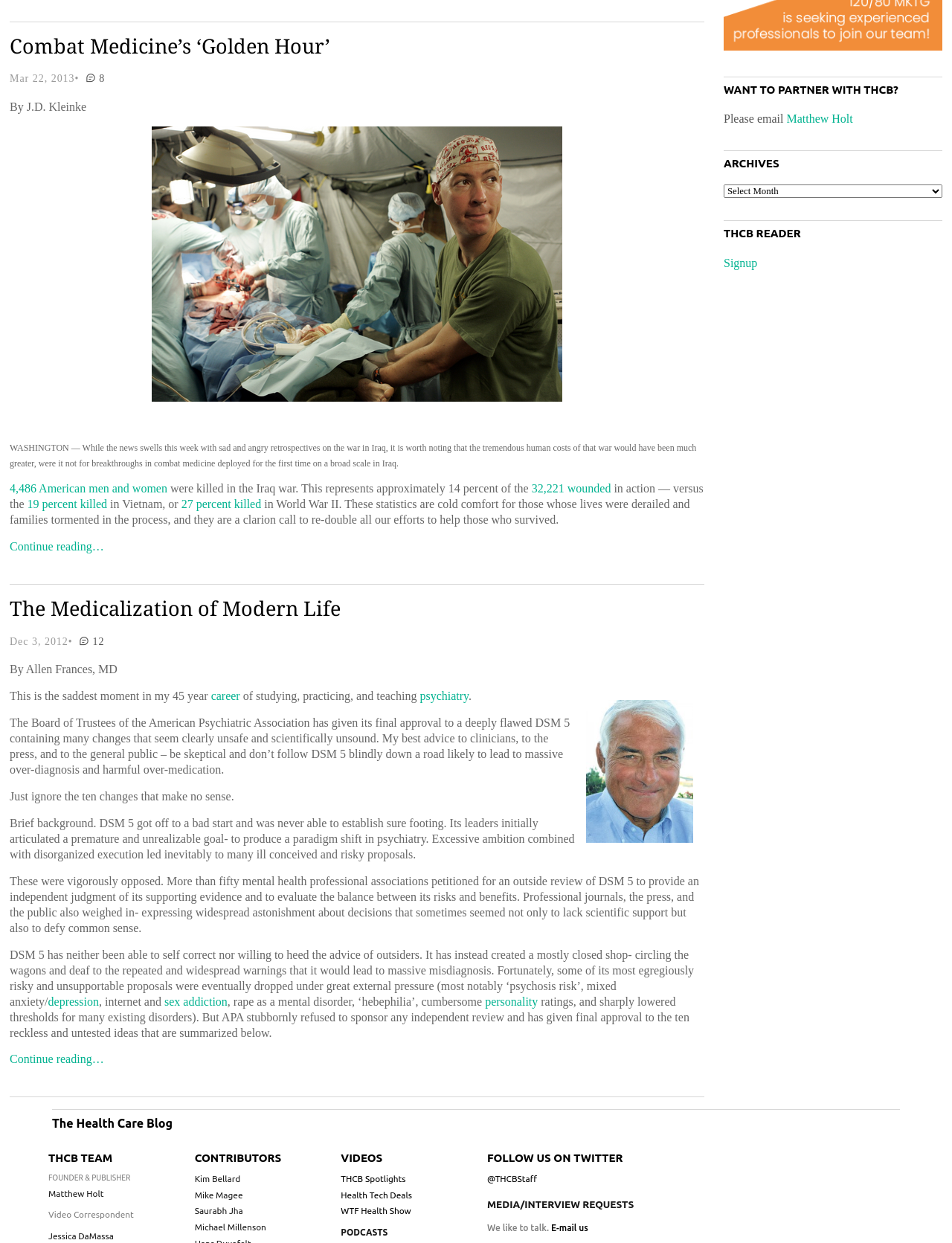Identify the bounding box coordinates of the element to click to follow this instruction: 'Click on the link '4,486 American men and women''. Ensure the coordinates are four float values between 0 and 1, provided as [left, top, right, bottom].

[0.01, 0.388, 0.176, 0.398]